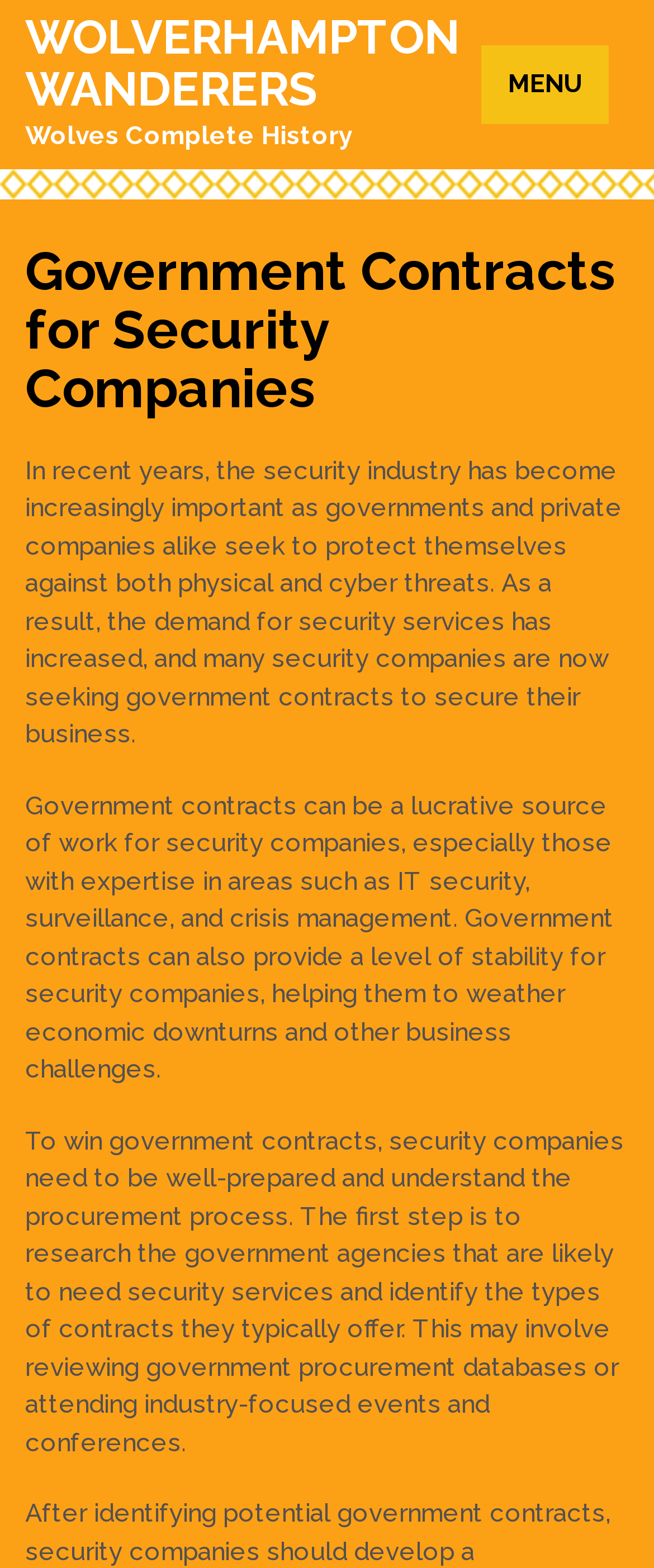Provide your answer in one word or a succinct phrase for the question: 
What is the main topic of this webpage?

Security industry